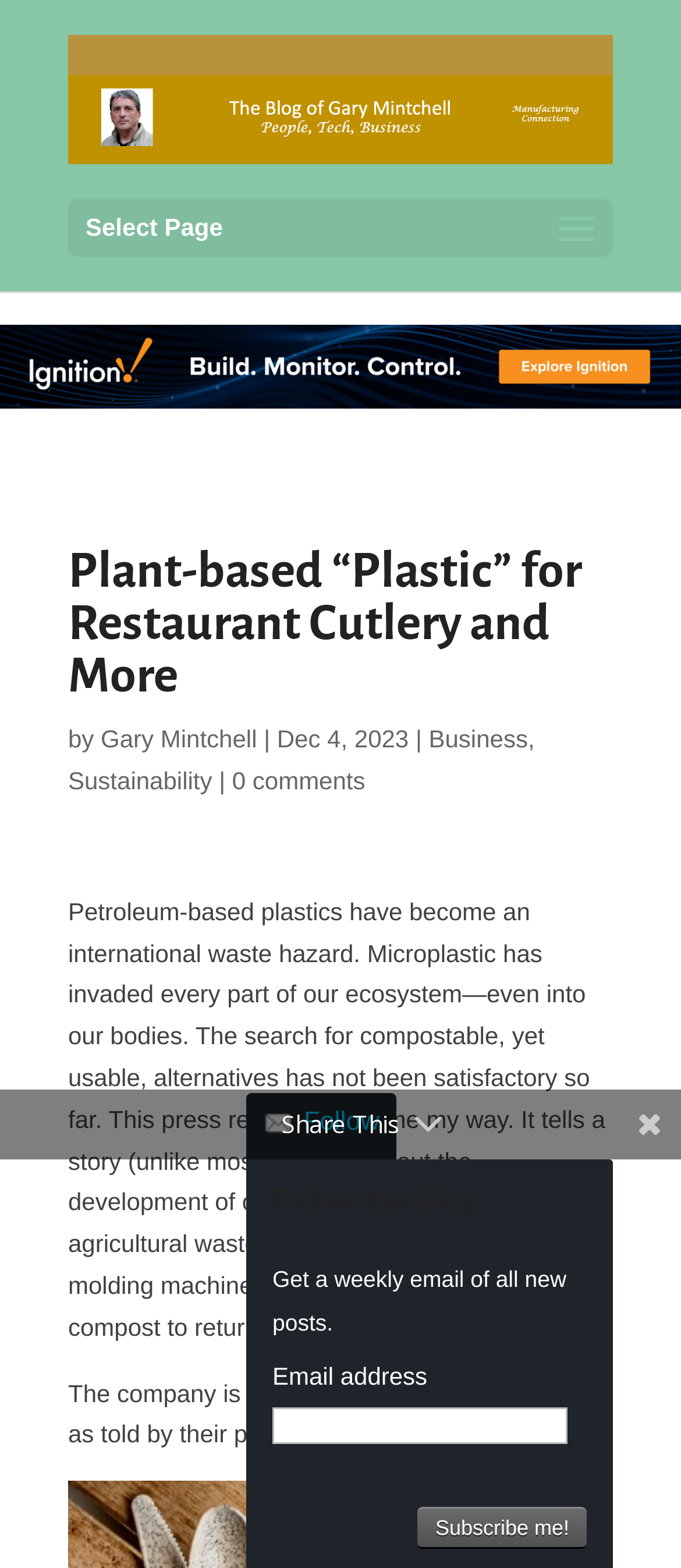Give a one-word or one-phrase response to the question:
What is the name of the company mentioned in the article?

PlantSwitch